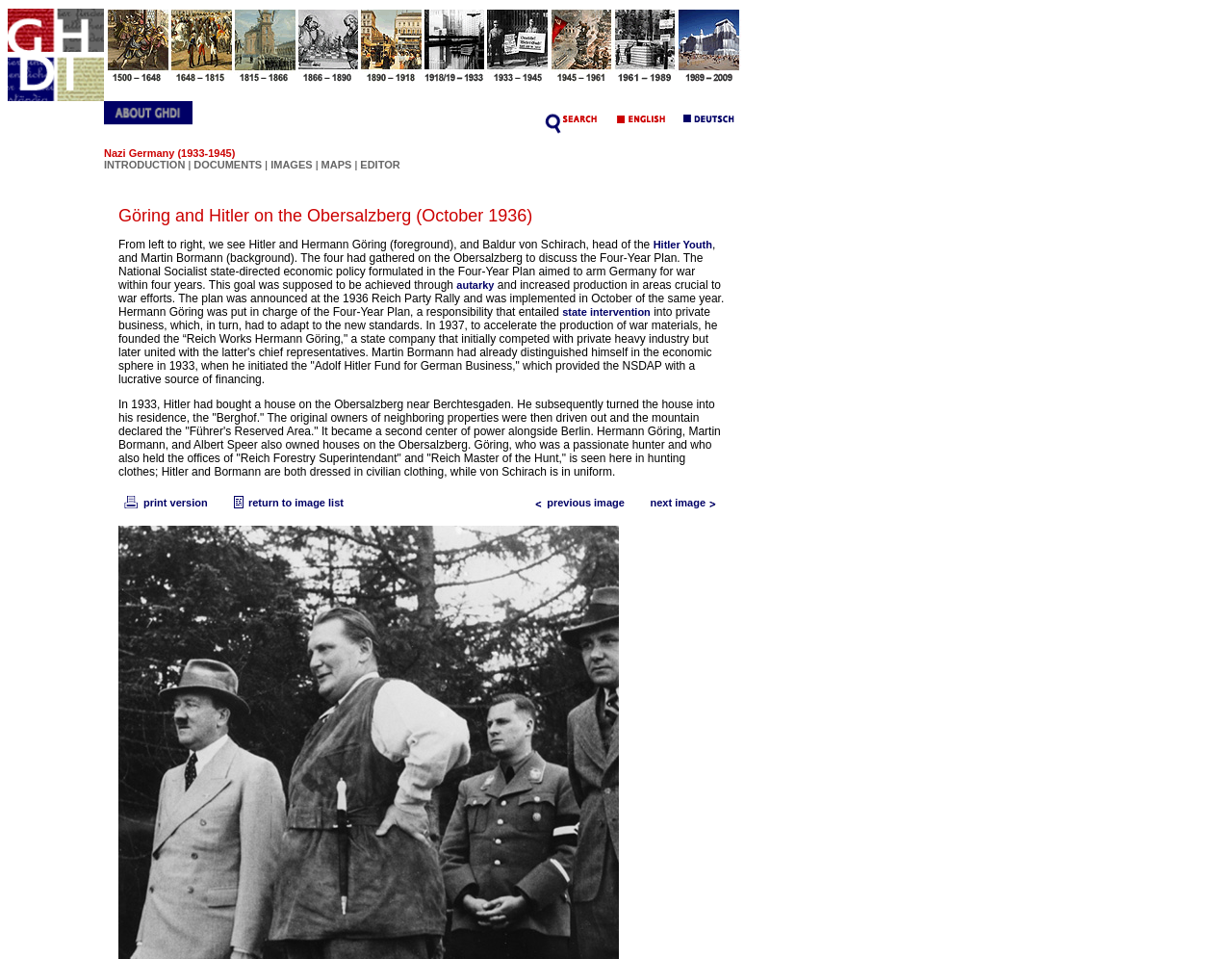Please determine the bounding box coordinates of the element's region to click in order to carry out the following instruction: "Go to the IMAGES page". The coordinates should be four float numbers between 0 and 1, i.e., [left, top, right, bottom].

[0.22, 0.165, 0.254, 0.177]